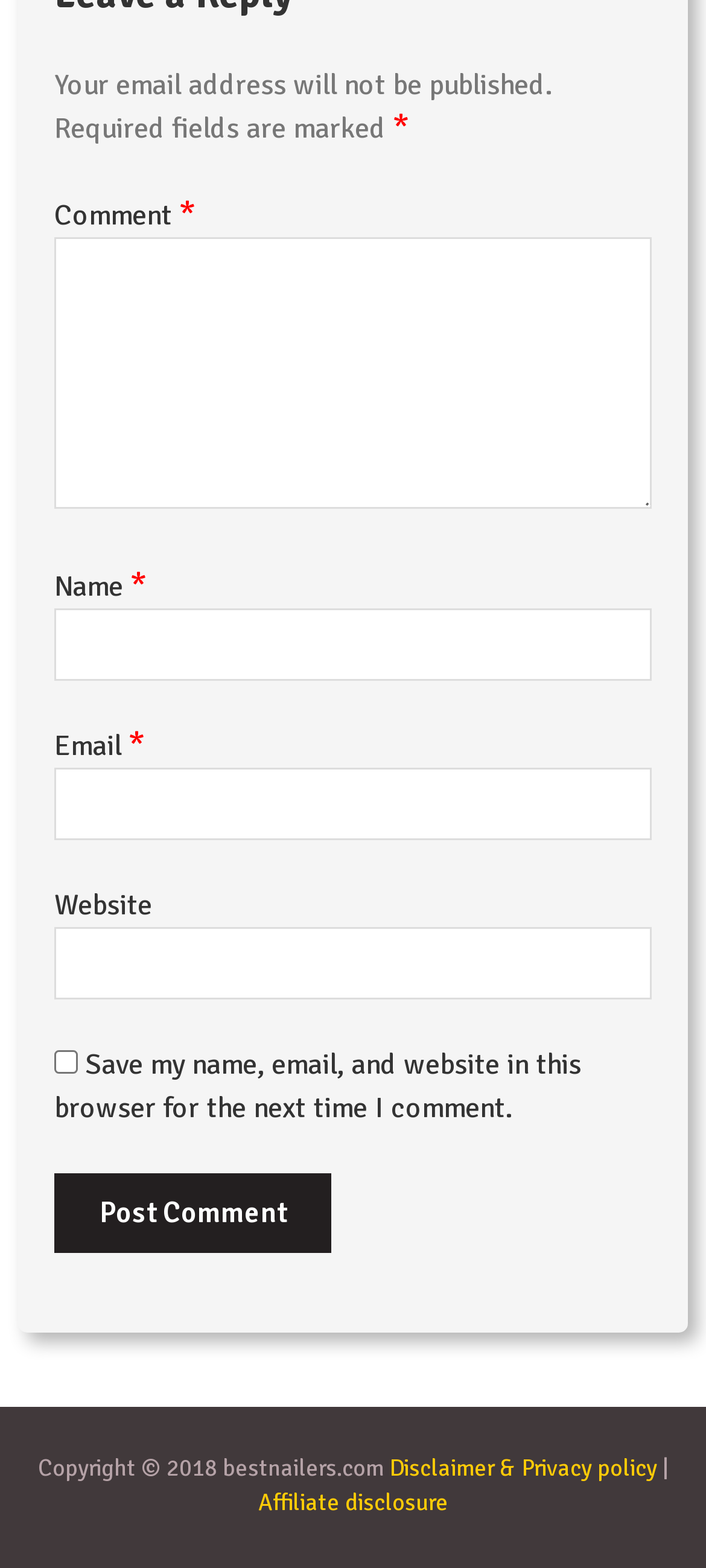Locate the bounding box coordinates of the element's region that should be clicked to carry out the following instruction: "Type your name". The coordinates need to be four float numbers between 0 and 1, i.e., [left, top, right, bottom].

[0.077, 0.388, 0.923, 0.434]